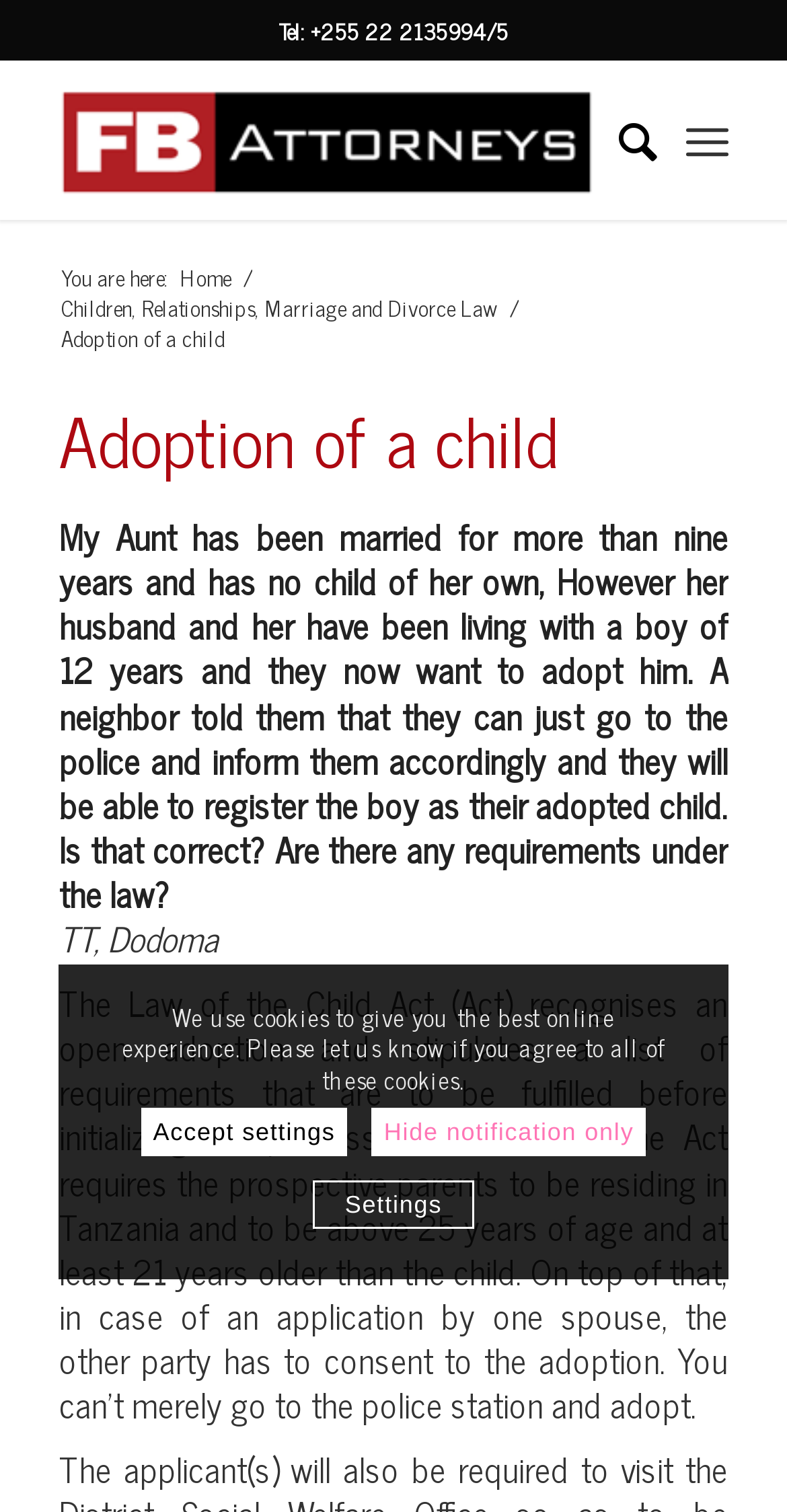Give the bounding box coordinates for the element described as: "Search".

[0.735, 0.039, 0.835, 0.145]